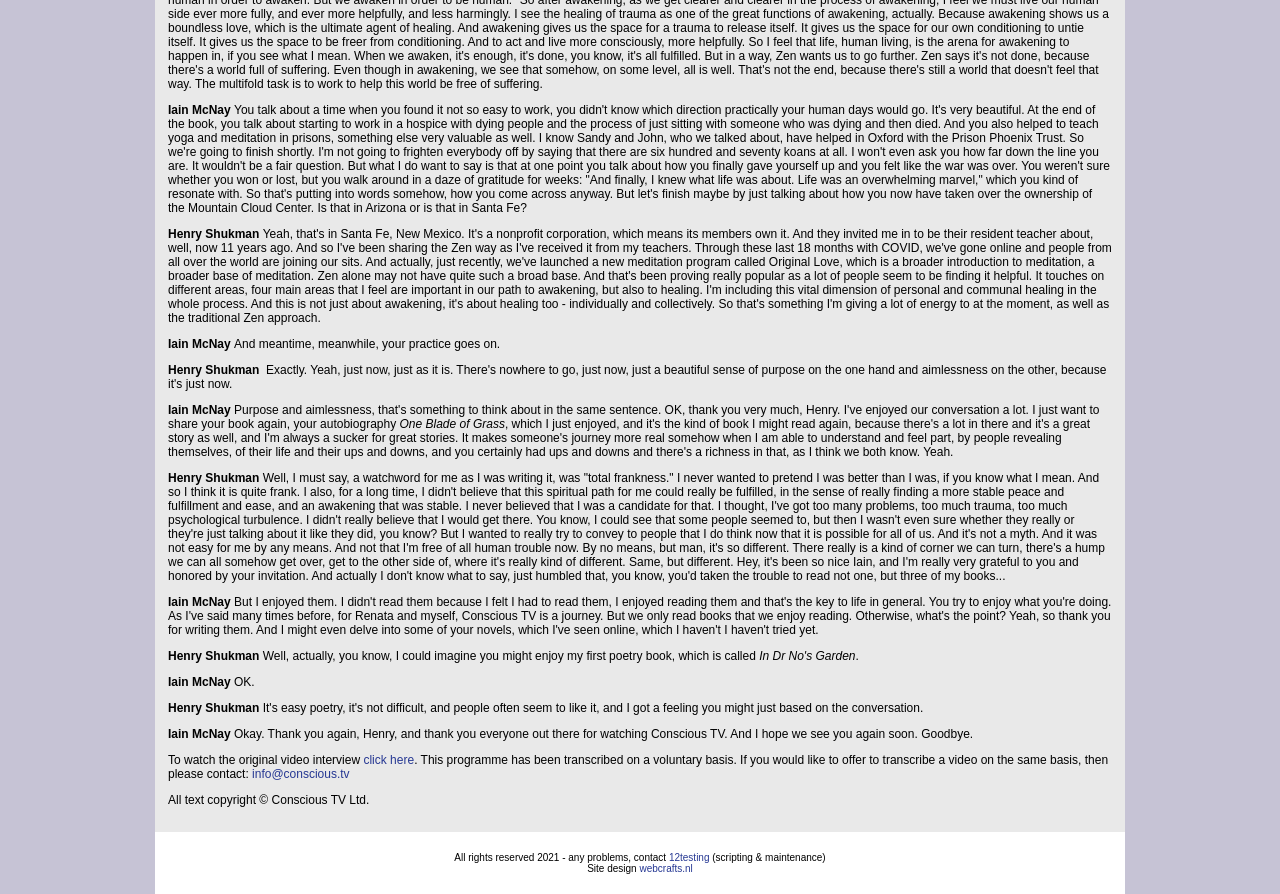What is the website where the original video interview can be found?
Based on the visual details in the image, please answer the question thoroughly.

I found the answer by reading the conversation transcript and identifying the mention of a website. The text 'To watch the original video interview click here' is followed by a link to Conscious TV, indicating that the original video interview can be found on this website.